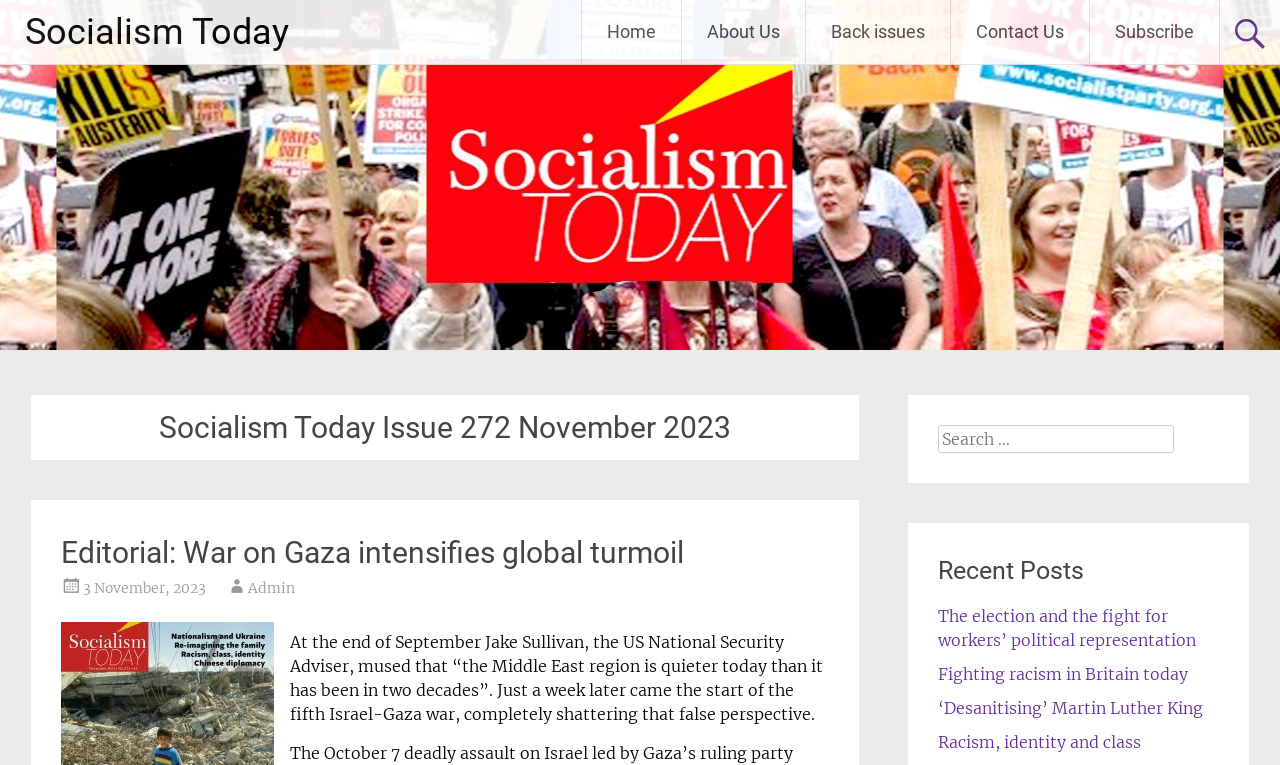Convey a detailed summary of the webpage, mentioning all key elements.

The webpage is about Socialism Today, a publication that features articles and news related to socialism. At the top left, there is a heading that reads "Socialism Today" and a link with the same text. Below this, there is a row of links that include "Home", "About Us", "Back issues", "Contact Us", and "Subscribe", which are likely navigation links.

Below the navigation links, there is a header section that contains a heading that reads "Socialism Today Issue 272 November 2023". Below this, there is an editorial section that features an article titled "War on Gaza intensifies global turmoil". The article has a link to read more and is accompanied by a timestamp that reads "3 November, 2023" and an author credit that reads "Admin".

The main content of the webpage is a long article that discusses the recent Israel-Gaza war and its implications. The article is divided into paragraphs and has a clear structure.

On the right side of the webpage, there is a search bar that allows users to search for specific keywords or topics. Above the search bar, there is a heading that reads "Recent Posts", which is followed by a list of links to recent articles. These articles have titles such as "The election and the fight for workers’ political representation", "Fighting racism in Britain today", and "‘Desanitising’ Martin Luther King".